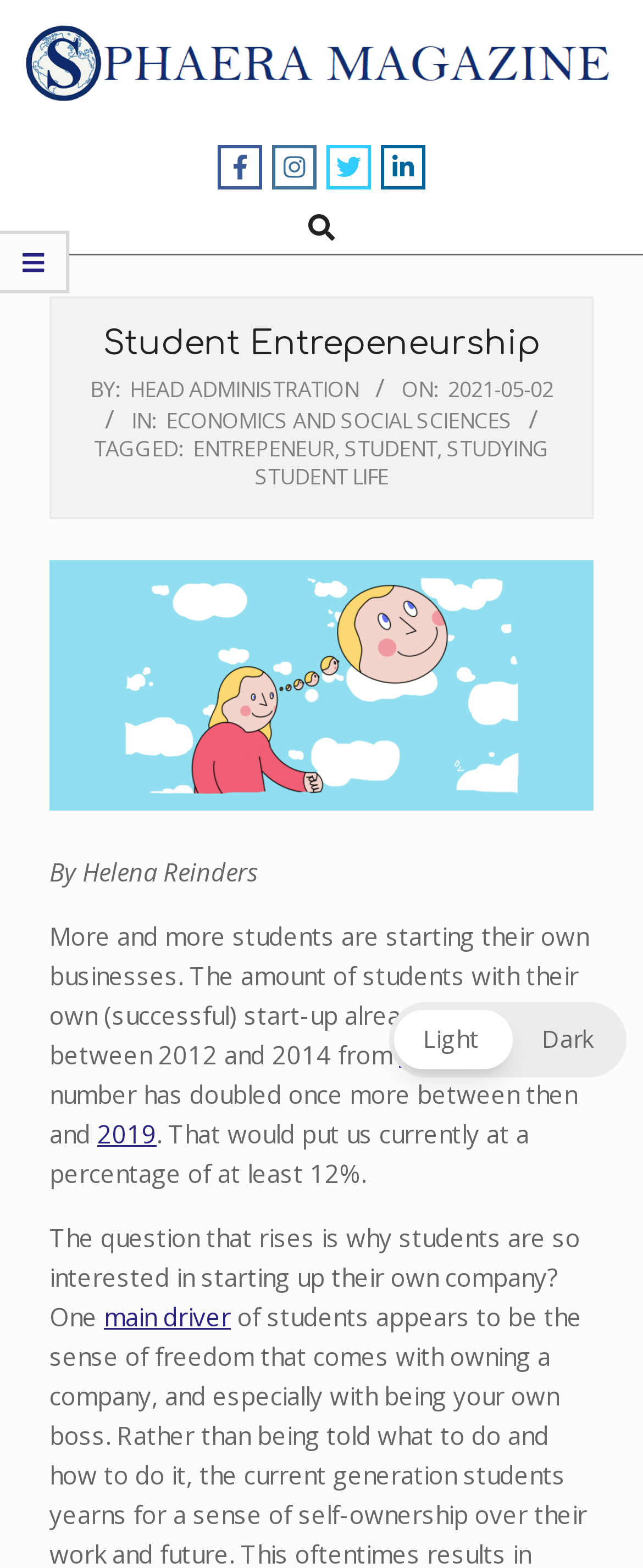Find and indicate the bounding box coordinates of the region you should select to follow the given instruction: "Read about the K-Way Platteklip Charity Challenge".

None